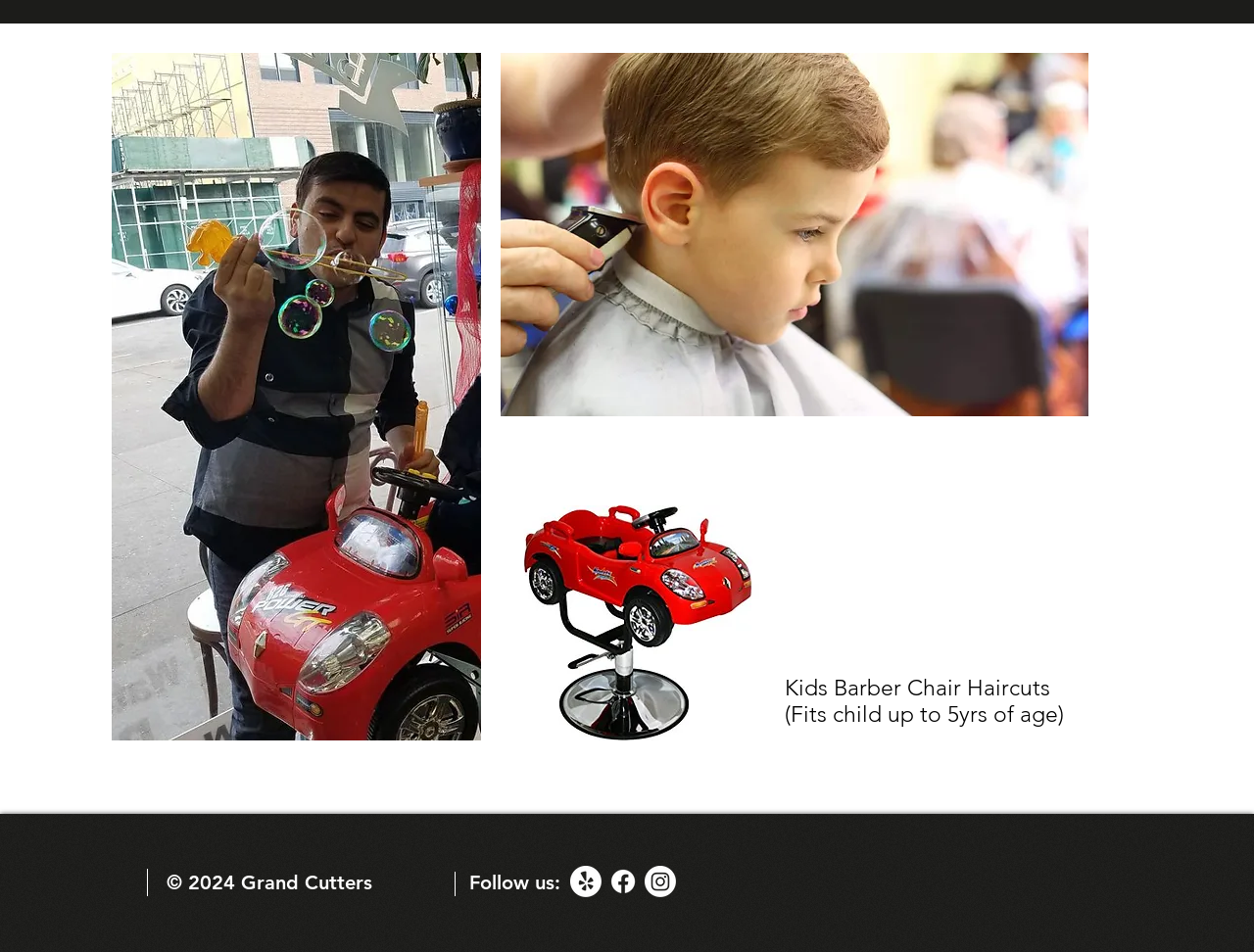Given the element description "aria-label="Yelp!"", identify the bounding box of the corresponding UI element.

[0.455, 0.909, 0.48, 0.942]